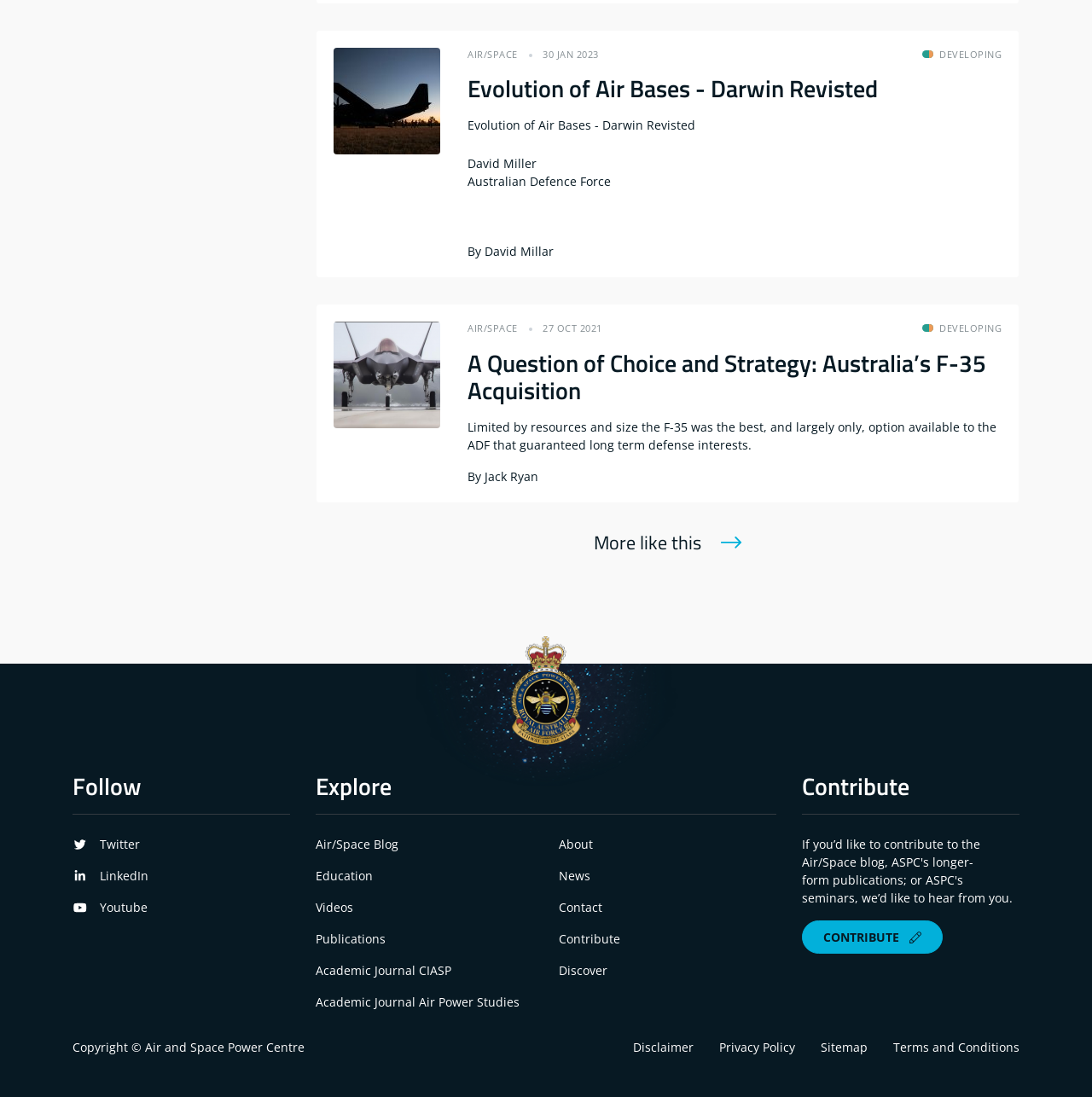Find and specify the bounding box coordinates that correspond to the clickable region for the instruction: "Contribute to the website".

[0.734, 0.839, 0.863, 0.869]